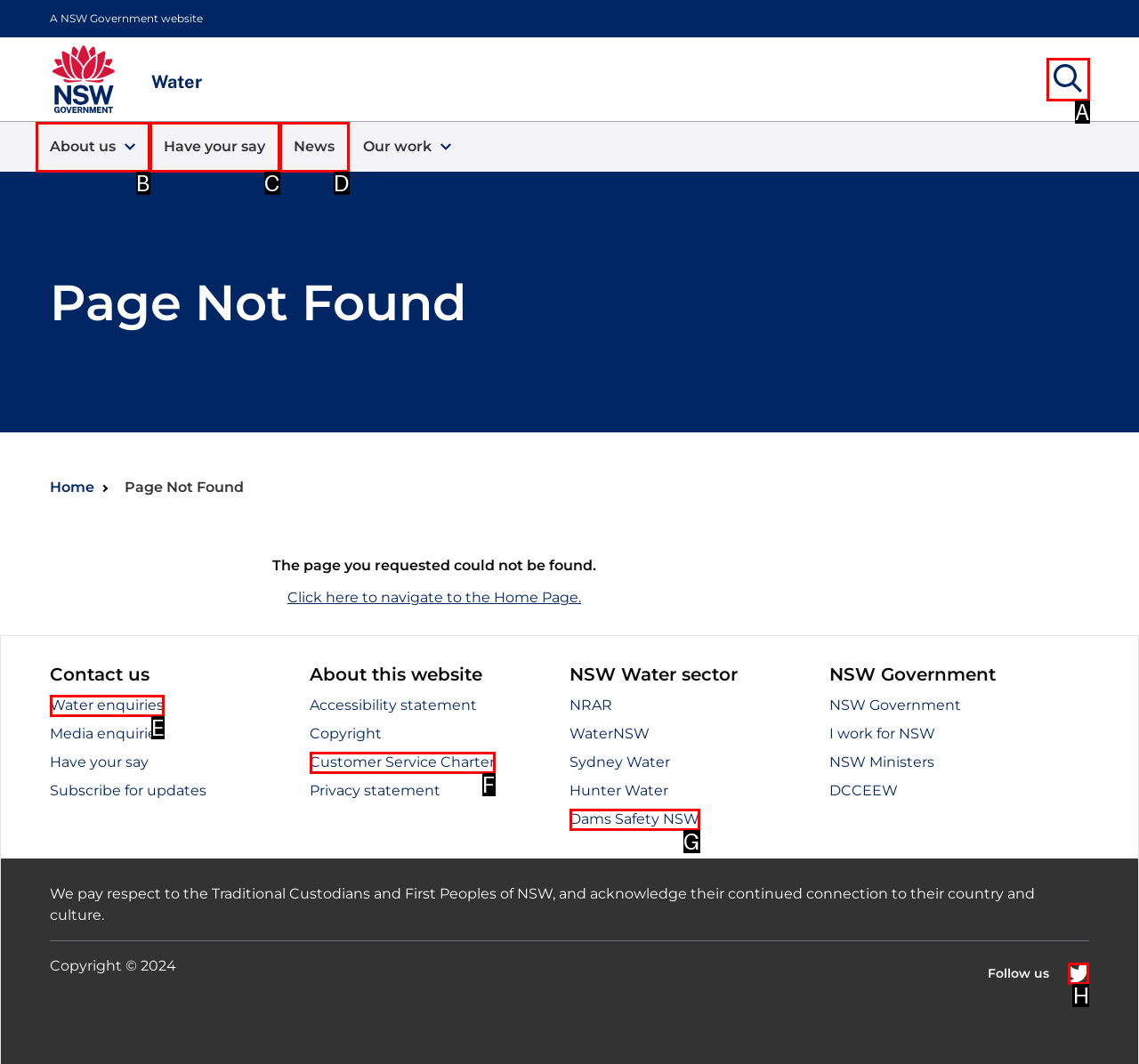Please indicate which option's letter corresponds to the task: Explore 'mindful pause' by examining the highlighted elements in the screenshot.

None